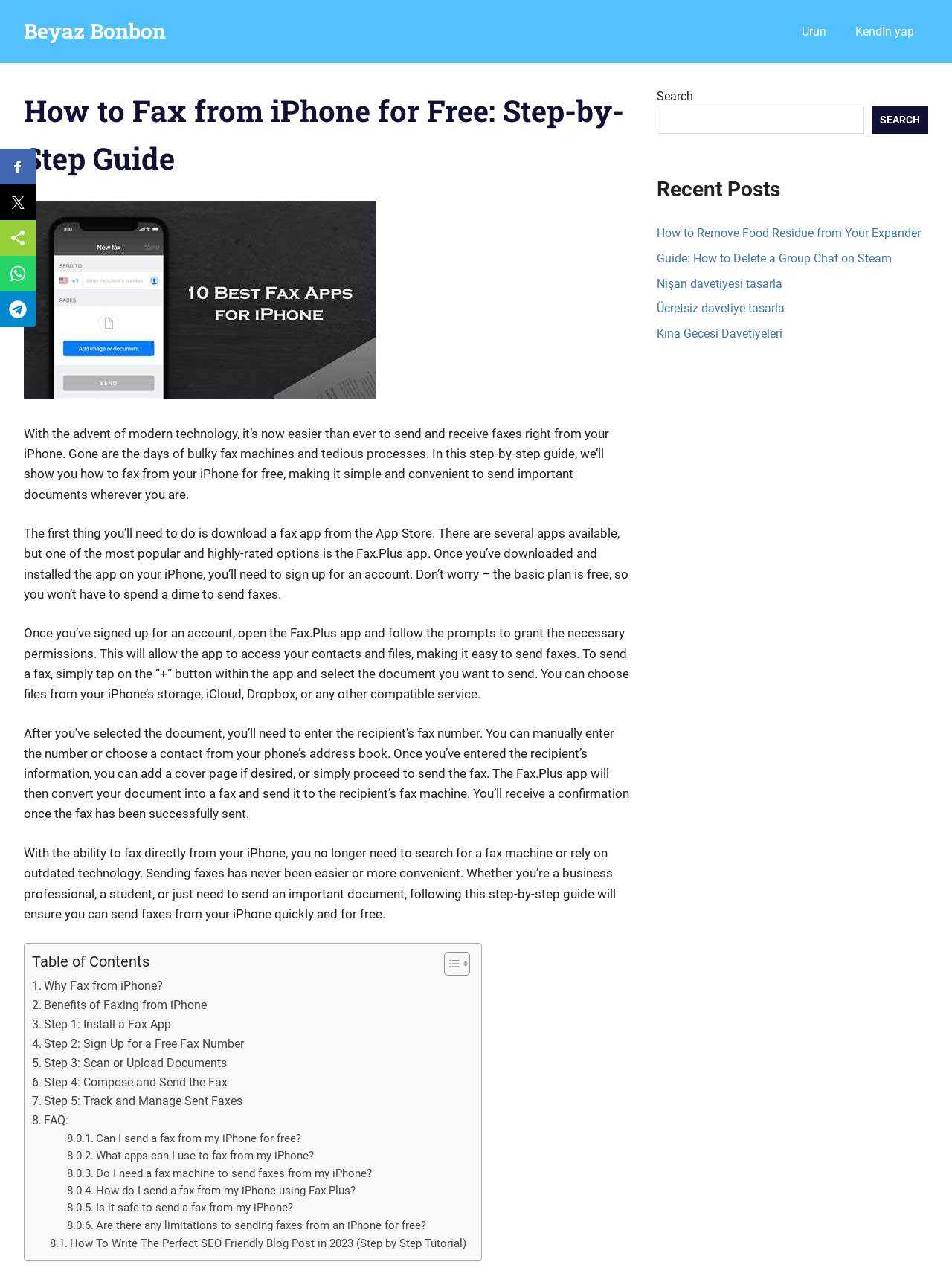Locate the bounding box of the UI element based on this description: "Kendİn yap". Provide four float numbers between 0 and 1 as [left, top, right, bottom].

[0.883, 0.01, 0.975, 0.039]